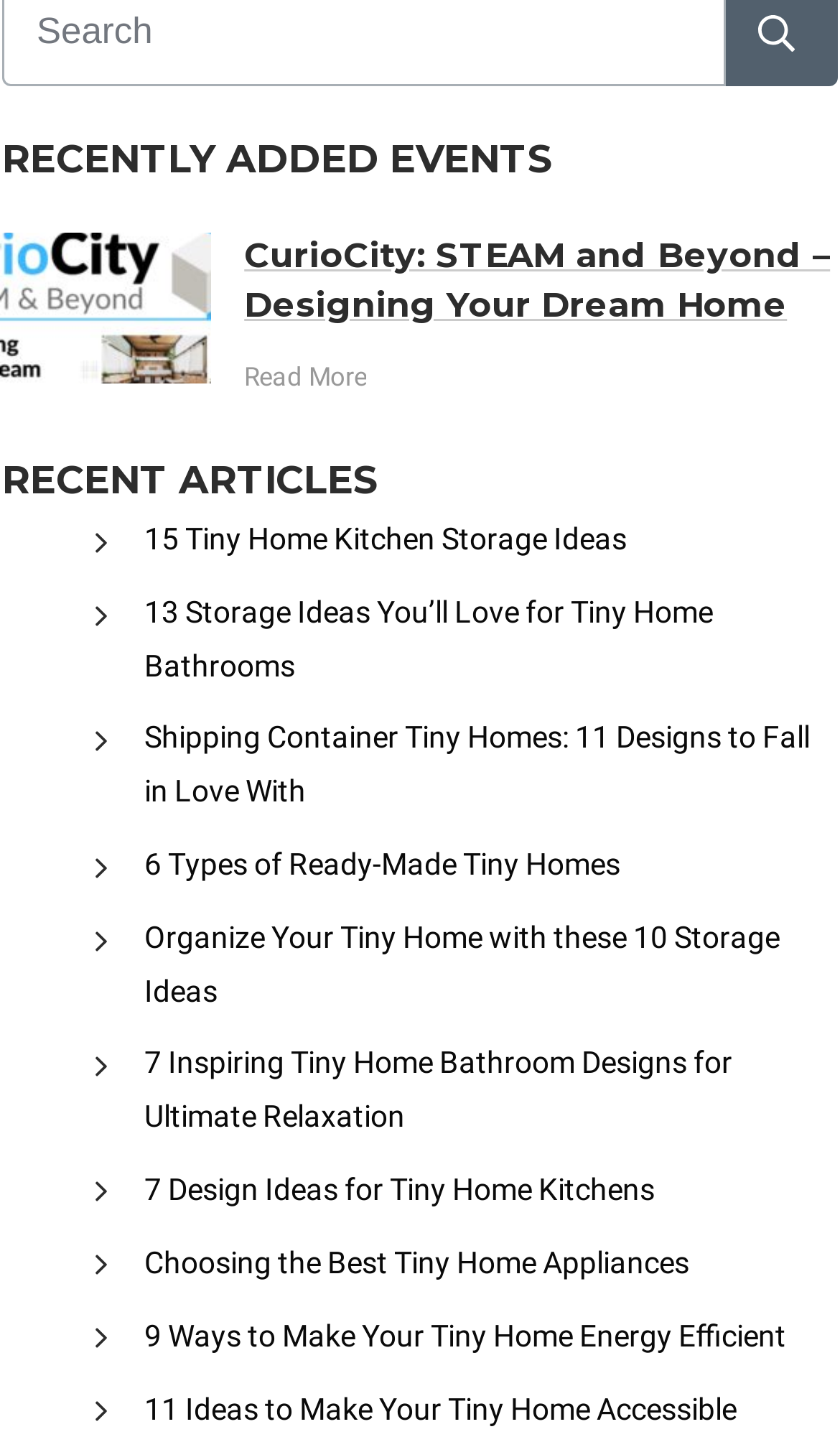What is the topic of the second article?
We need a detailed and exhaustive answer to the question. Please elaborate.

The second article is '15 Tiny Home Kitchen Storage Ideas', which suggests that the topic of this article is tiny home kitchen storage.